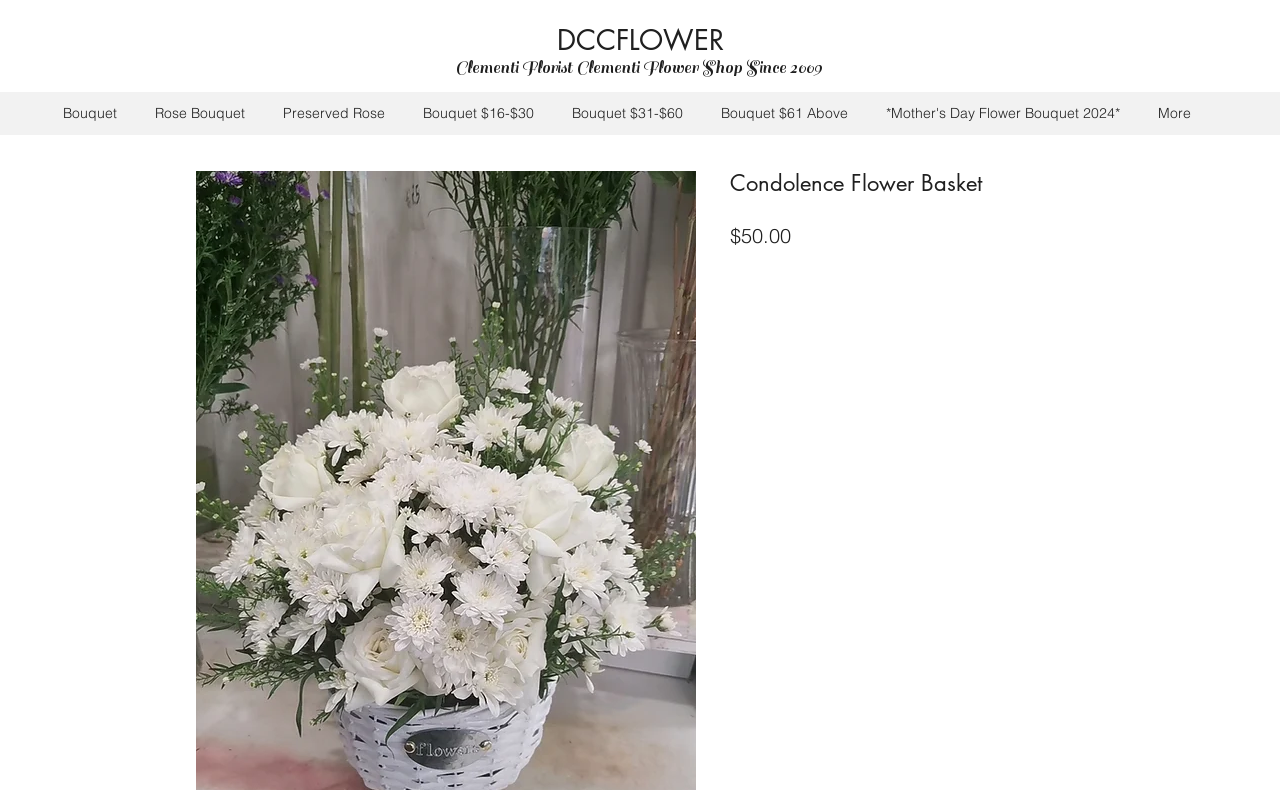Please identify the bounding box coordinates of the element that needs to be clicked to perform the following instruction: "Click on the More button".

[0.897, 0.124, 0.952, 0.162]